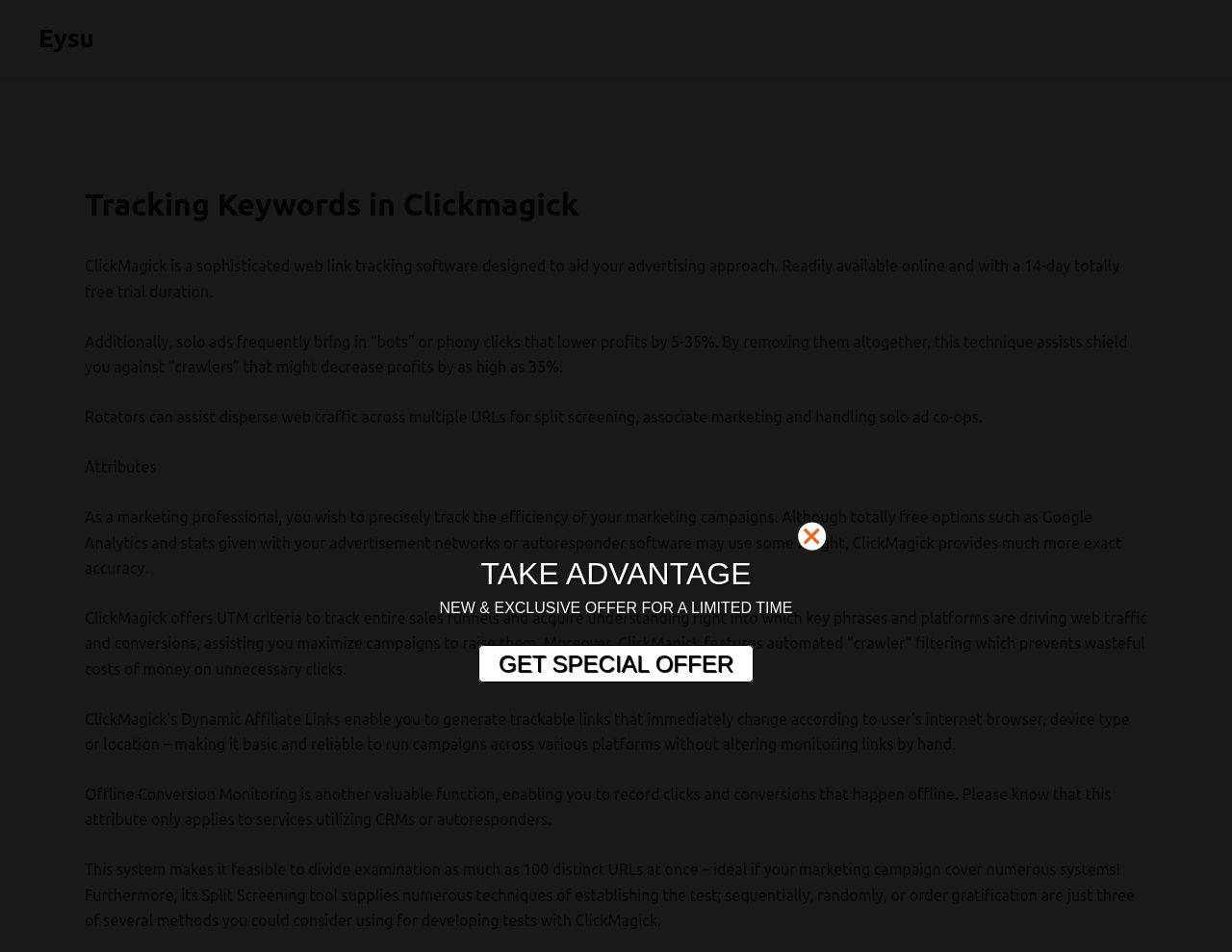Identify and provide the main heading of the webpage.

Tracking Keywords in Clickmagick